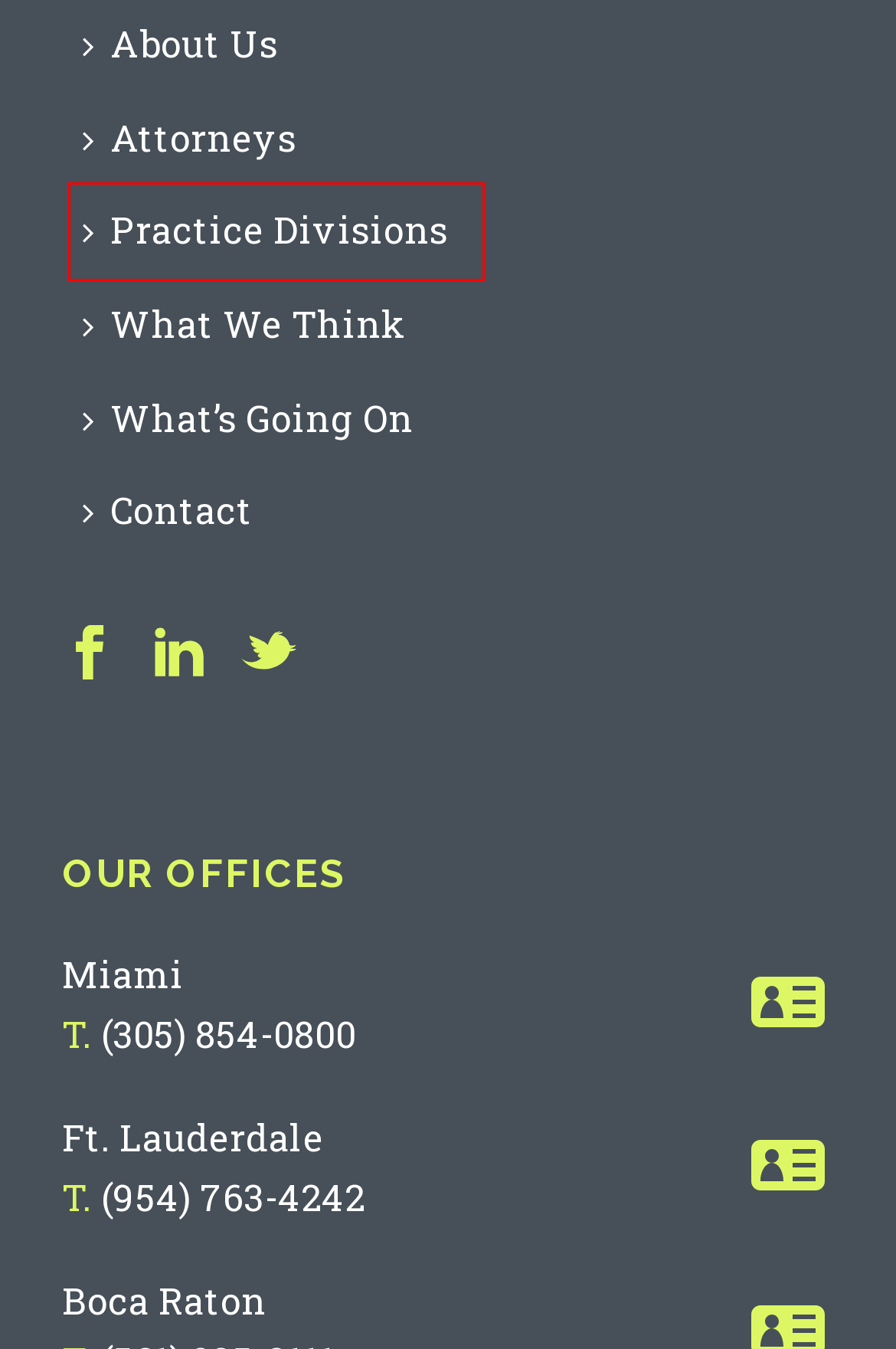You are provided a screenshot of a webpage featuring a red bounding box around a UI element. Choose the webpage description that most accurately represents the new webpage after clicking the element within the red bounding box. Here are the candidates:
A. Attorneys - Weiss Serota Helfman Cole + Bierman
B. News & Updates - Weiss Serota Helfman Cole + Bierman
C. Government & Business - Weiss Serota Helfman Cole + Bierman
D. Contact Us - Weiss Serota Helfman Cole + Bierman
E. Practice Divisions - Weiss Serota Helfman Cole + Bierman
F. Labor & Employment Blog - Weiss Serota Helfman Cole + Bierman
G. What We Think - Weiss Serota Helfman Cole + Bierman
H. Decisions Shaping the Law - Weiss Serota Helfman Cole + Bierman

E